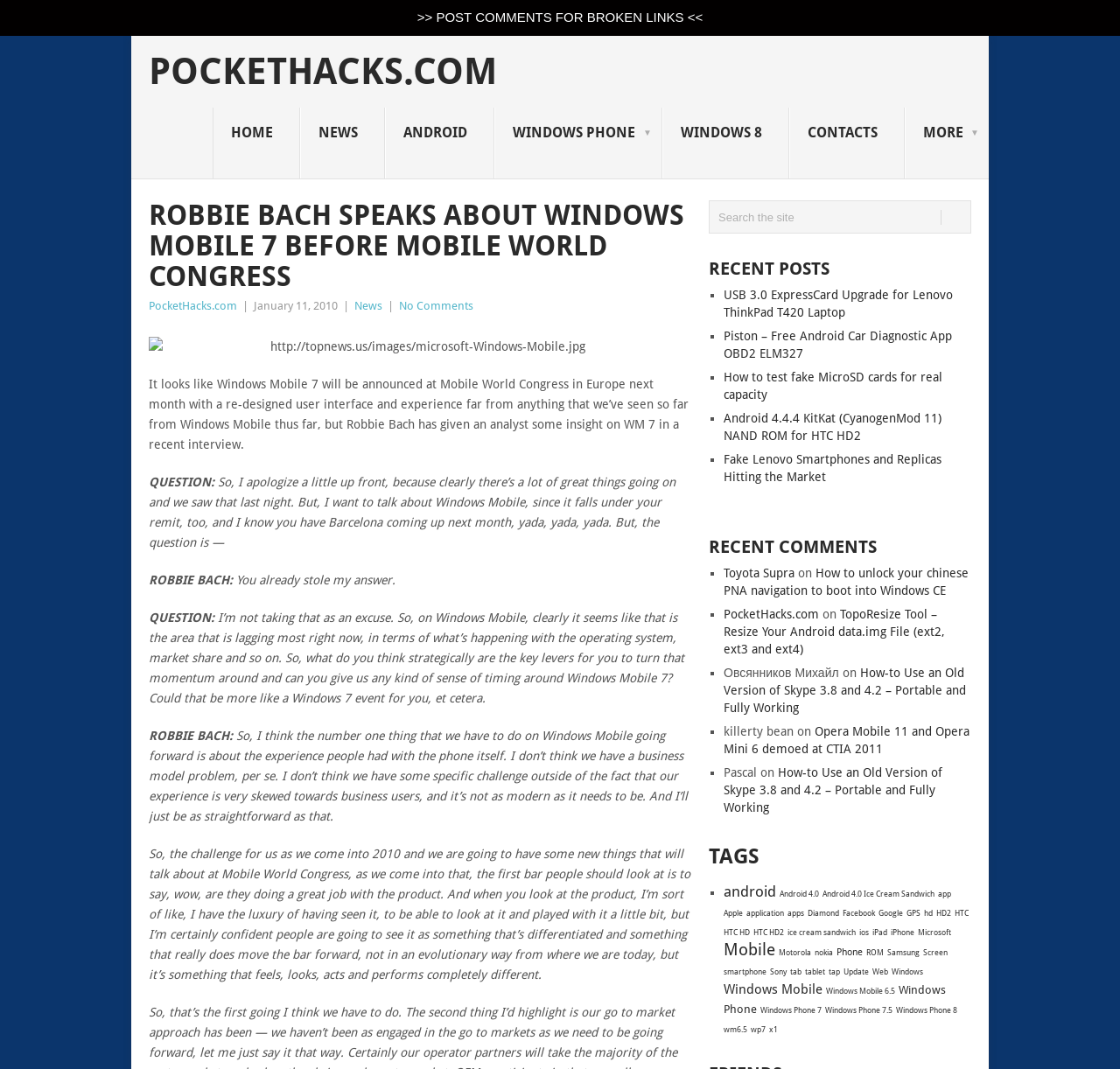What is the category of the post?
Please give a detailed answer to the question using the information shown in the image.

The category of the post is obtained from the link element with the text 'News' which is located near the heading element with the text 'ROBBIE BACH SPEAKS ABOUT WINDOWS MOBILE 7 BEFORE MOBILE WORLD CONGRESS'.